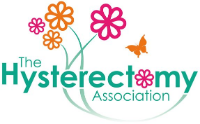What is the mission of The Hysterectomy Association?
Look at the image and respond with a one-word or short-phrase answer.

To support individuals undergoing hysterectomy procedures